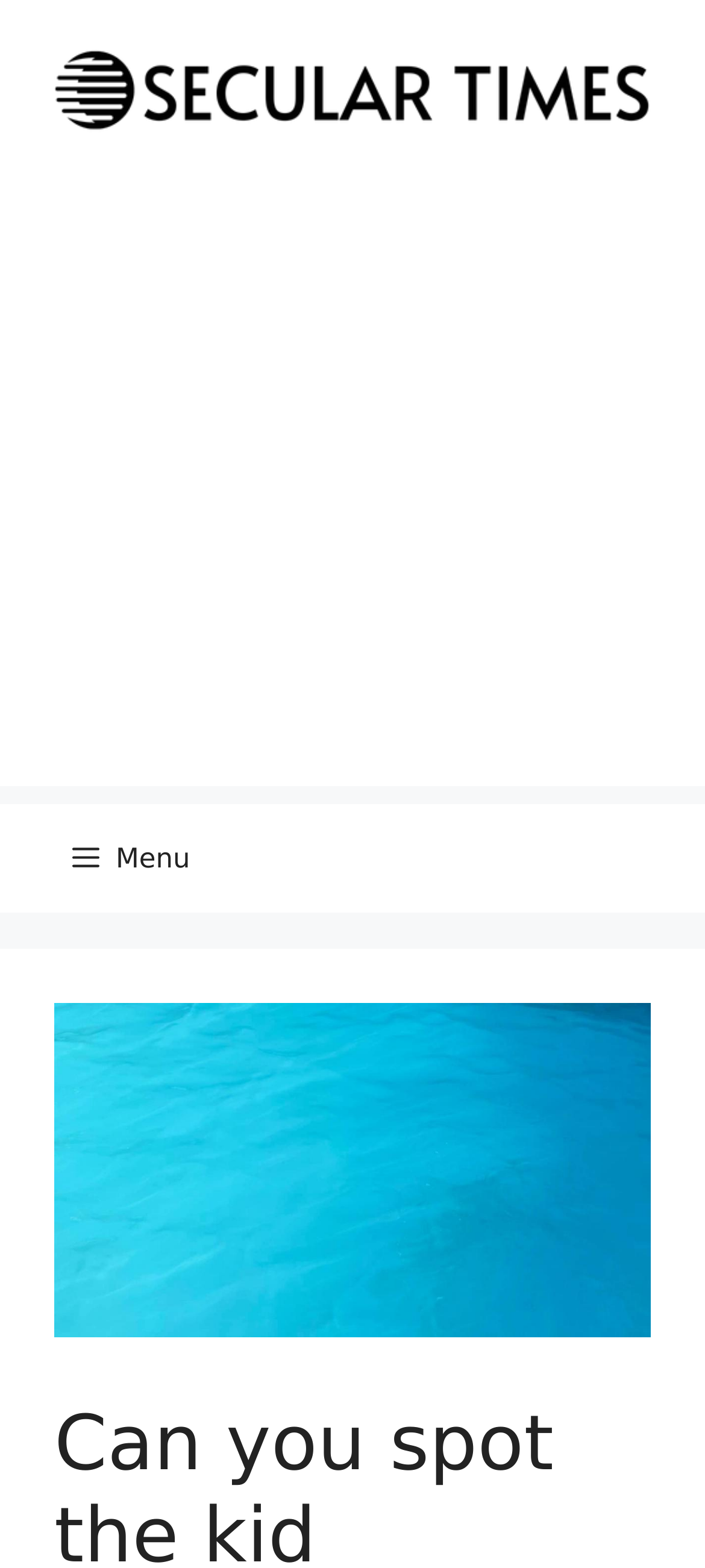Is the website's primary navigation at the top of the page?
Using the image, respond with a single word or phrase.

Yes